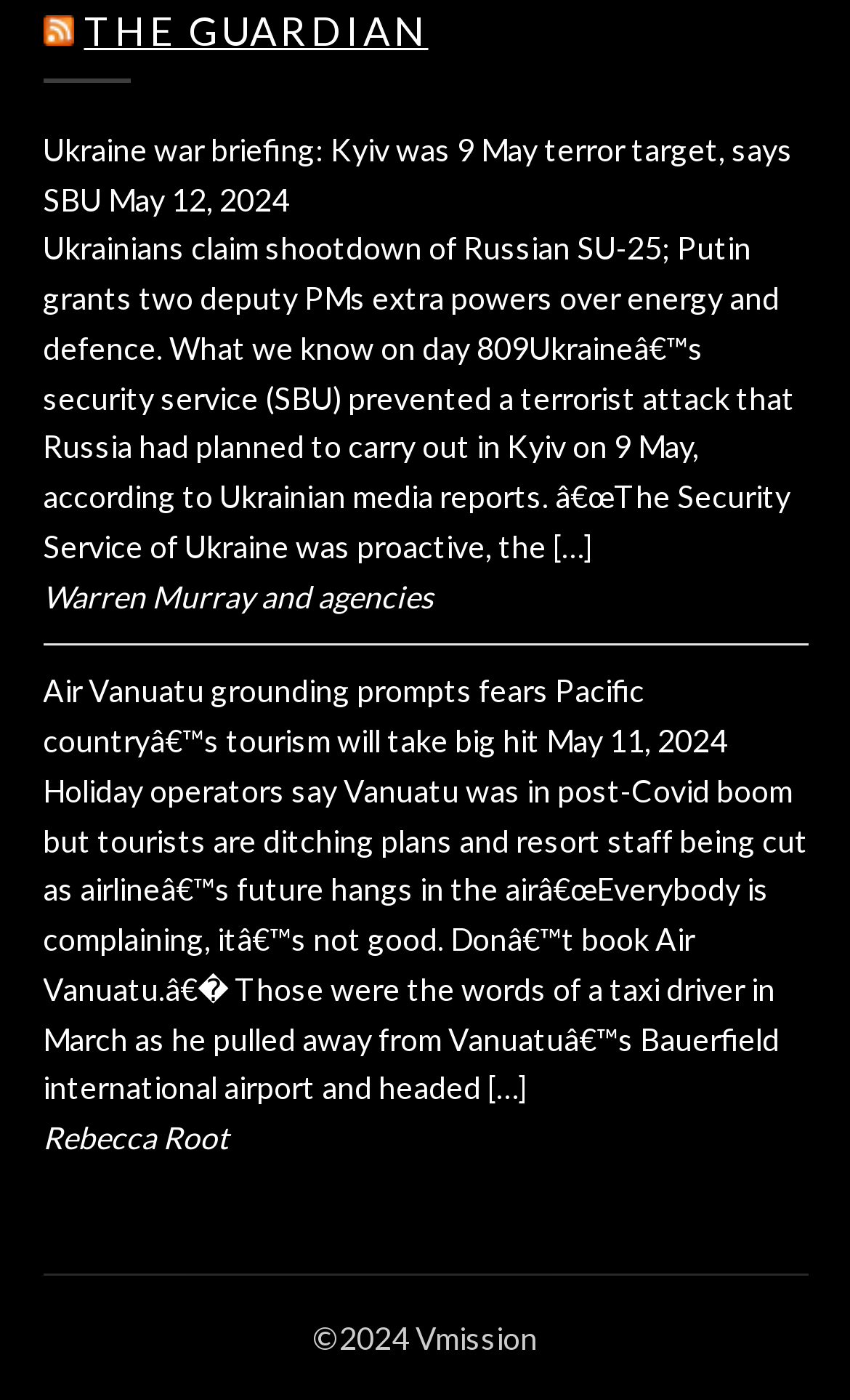What is the name of the news organization?
Based on the image, provide a one-word or brief-phrase response.

THE GUARDIAN